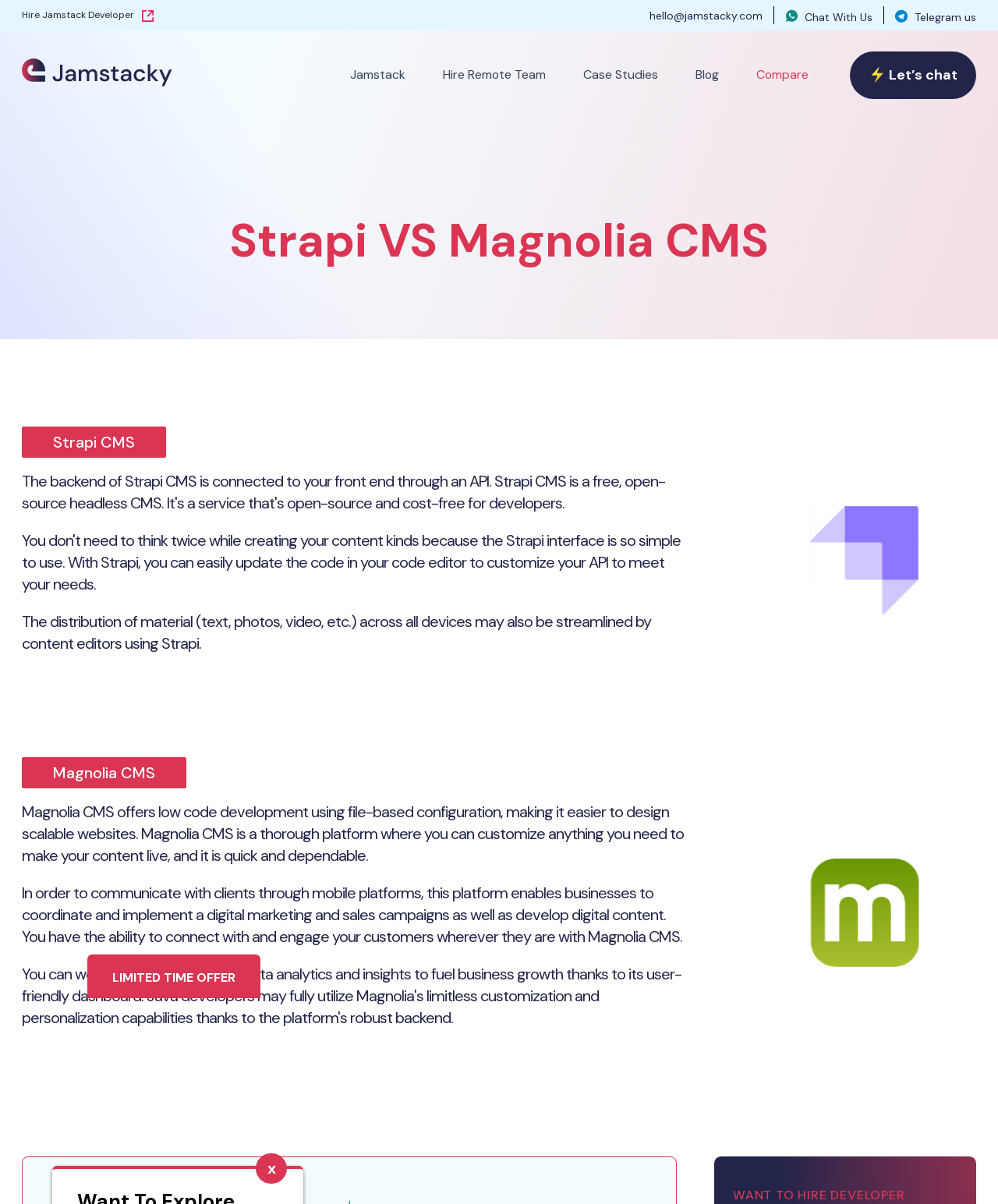Please identify the bounding box coordinates of the element I need to click to follow this instruction: "Login to the website".

None